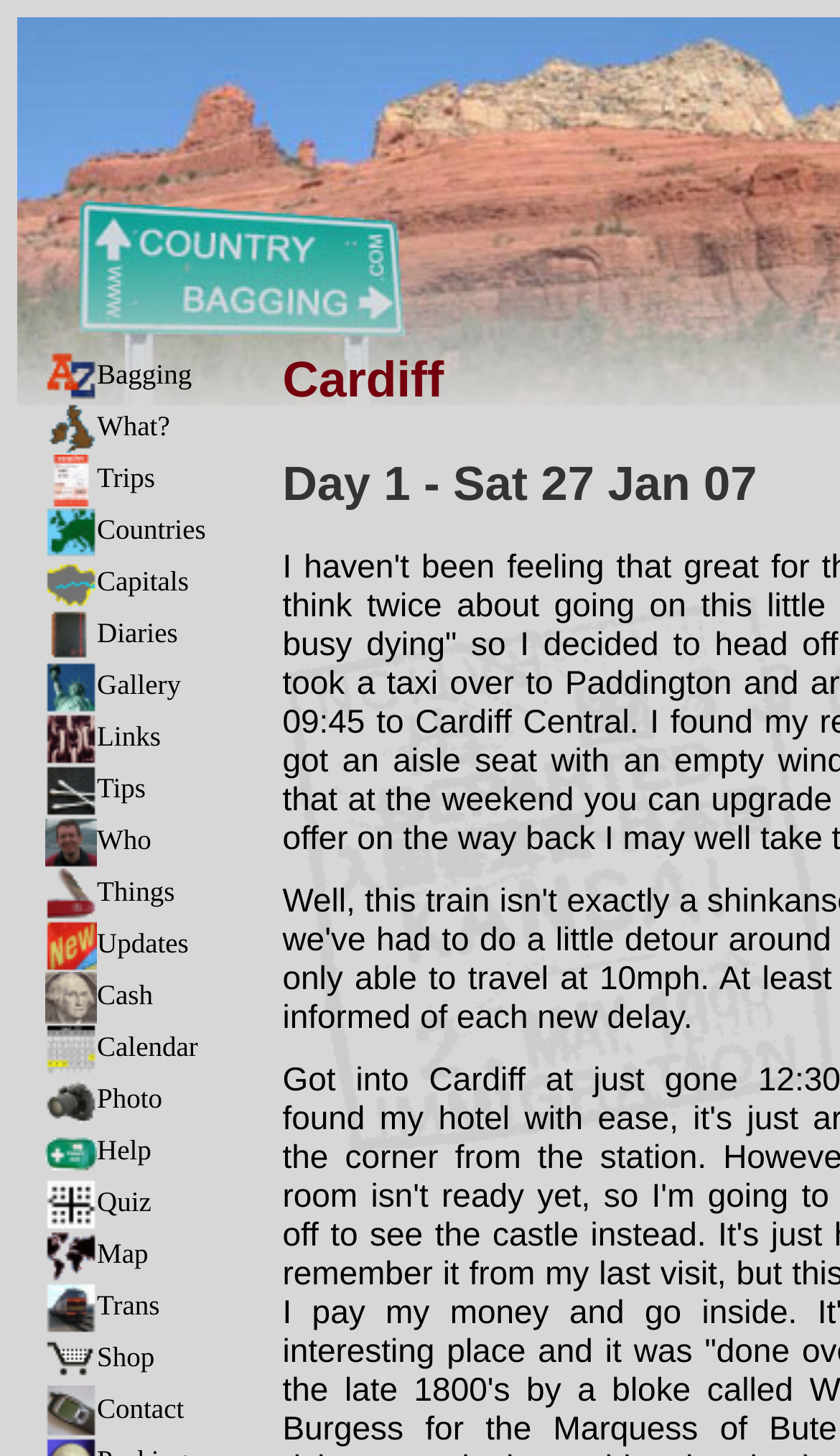Generate a thorough caption detailing the webpage content.

The webpage is about Cardiff, and it features a navigation menu with 20 links, each accompanied by an image. The links are arranged vertically, starting from the top left corner of the page. Each link has a corresponding image to its left, and they are evenly spaced, taking up the left side of the page.

The links are labeled with various categories, including "Bagging", "What?", "Trips", "Countries", "Capitals", "Diaries", "Gallery", "Links", "Tips", "Who", "Things", "Updates", "Cash", "Calendar", "Photo", "Help", "Quiz", "Map", "Trans", and "Shop", as well as "Contact" at the bottom.

The images associated with each link are small and rectangular, positioned to the left of their corresponding links. They appear to be icons or logos representing each category.